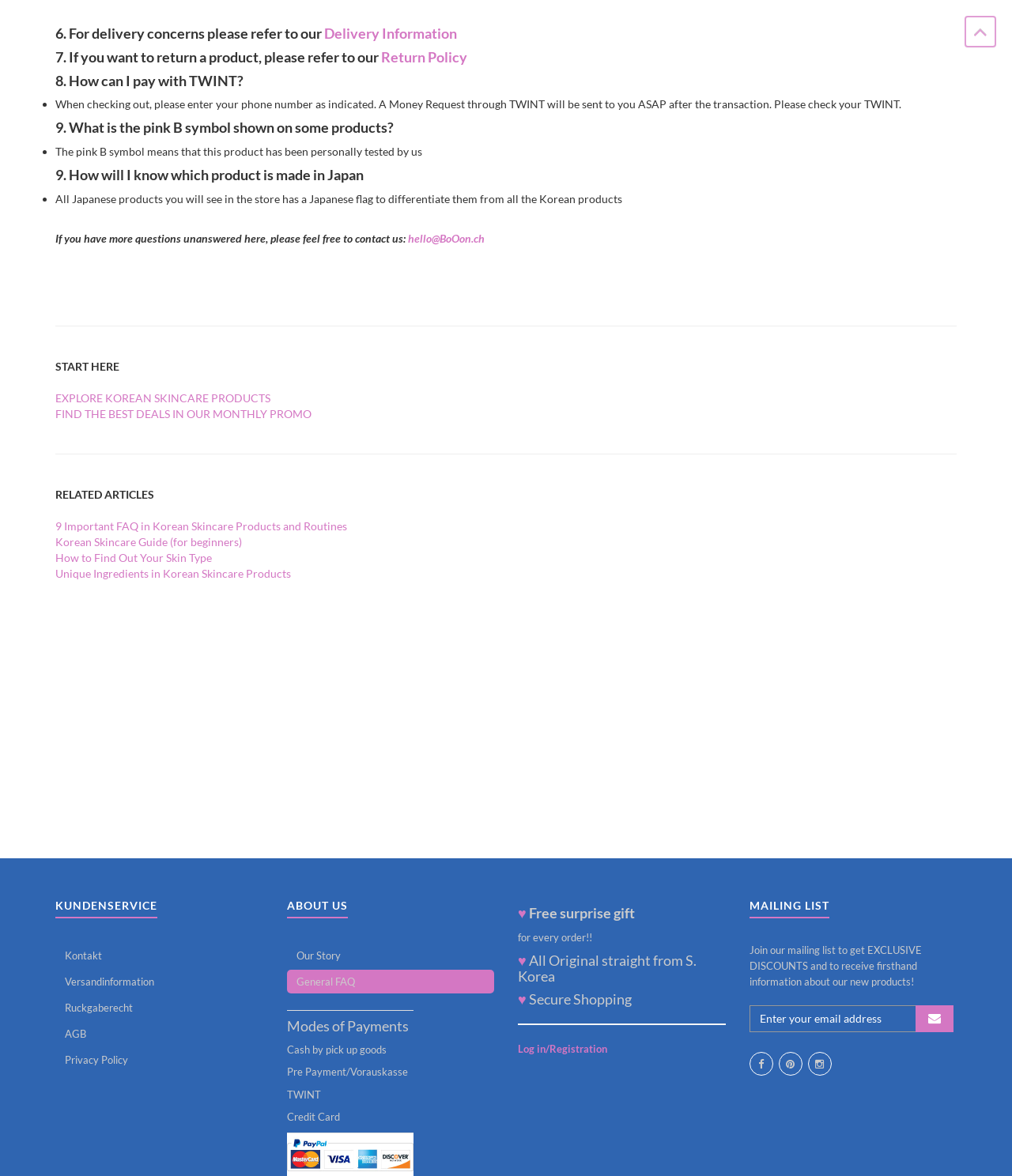Show the bounding box coordinates of the element that should be clicked to complete the task: "Read 'Million Oregon Health Plan Members Impacted By Information Breach'".

None